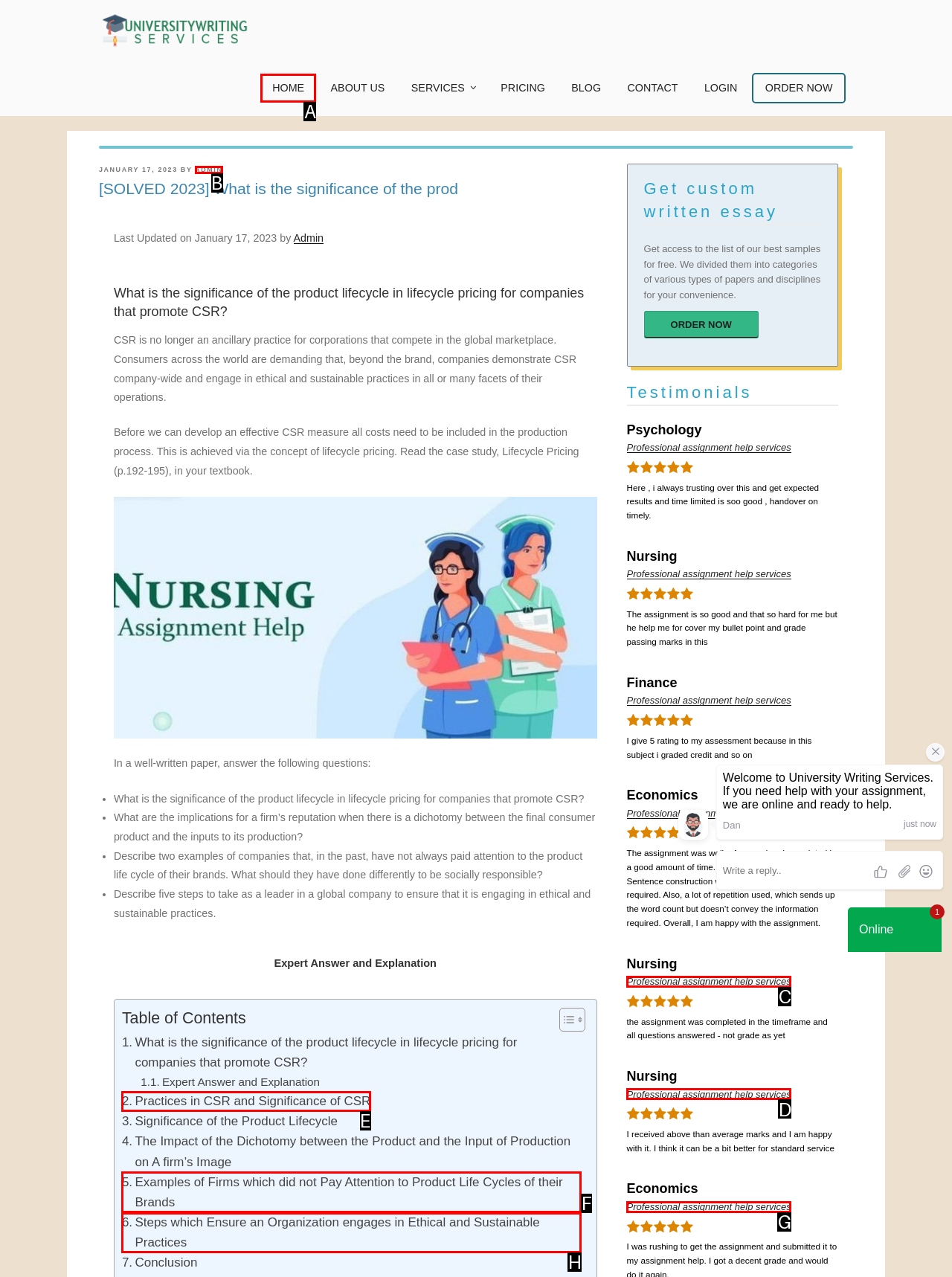Determine which UI element I need to click to achieve the following task: Click on the 'HOME' link Provide your answer as the letter of the selected option.

A